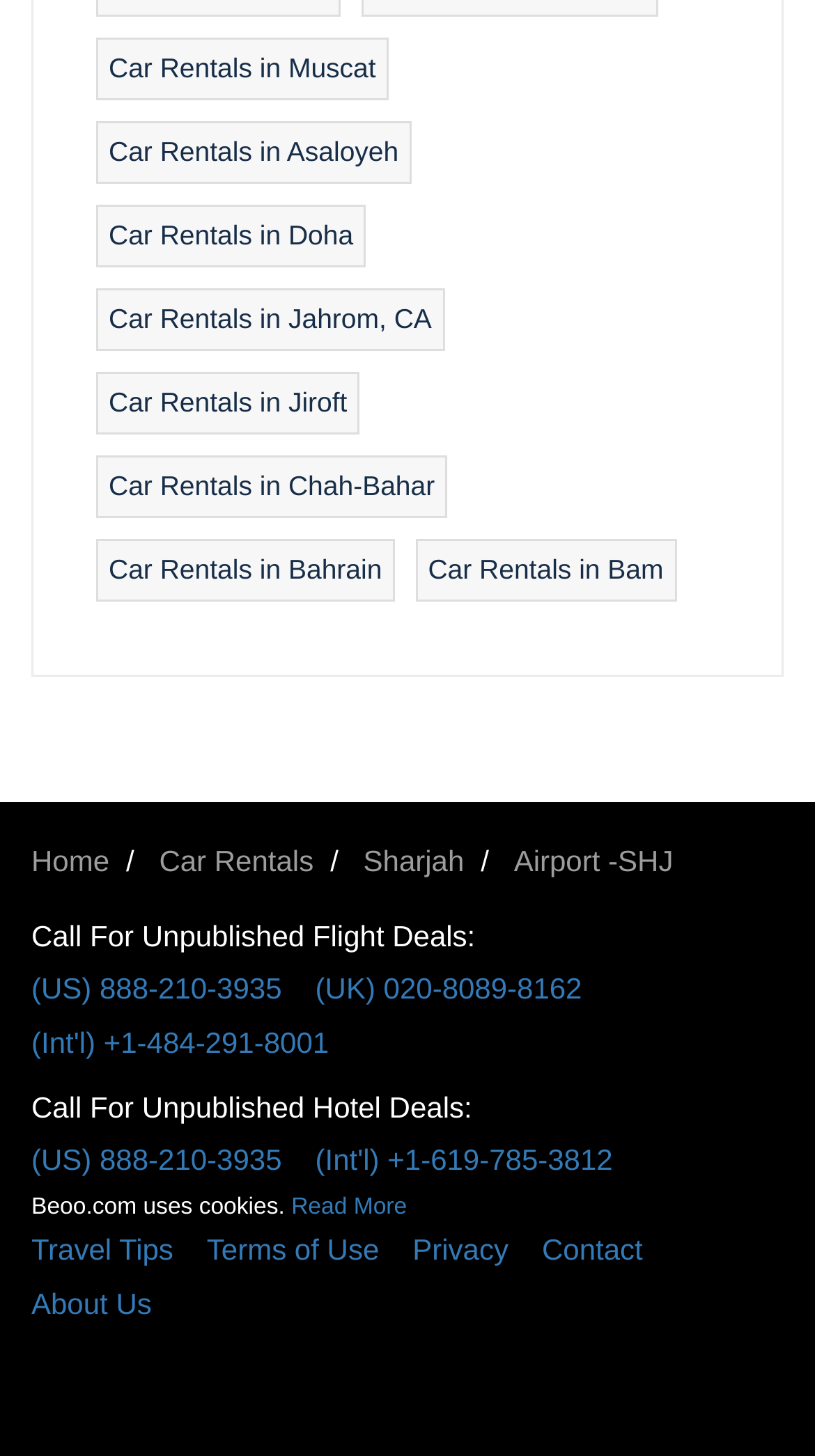Please provide the bounding box coordinates for the element that needs to be clicked to perform the instruction: "Visit the travel tips page". The coordinates must consist of four float numbers between 0 and 1, formatted as [left, top, right, bottom].

[0.038, 0.839, 0.254, 0.877]